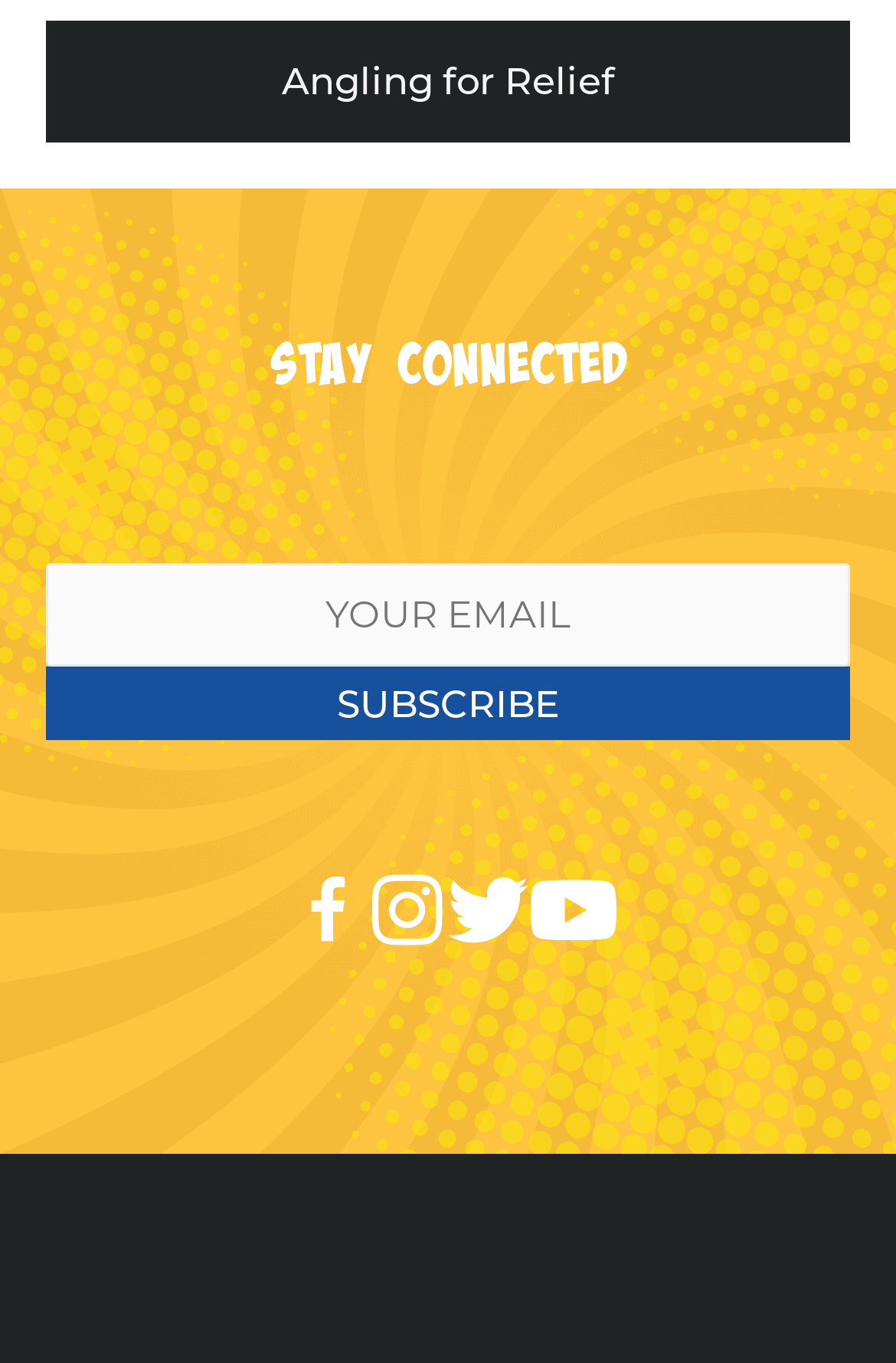Using the details in the image, give a detailed response to the question below:
What is the purpose of the 'Subscribe' button?

The 'Subscribe' button is located below the 'Email' textbox, which suggests that it is used to submit the email address to receive updates or newsletters. The presence of the 'Email' label and the 'Subscribe' button together implies that the user can enter their email address and click the button to receive emails.